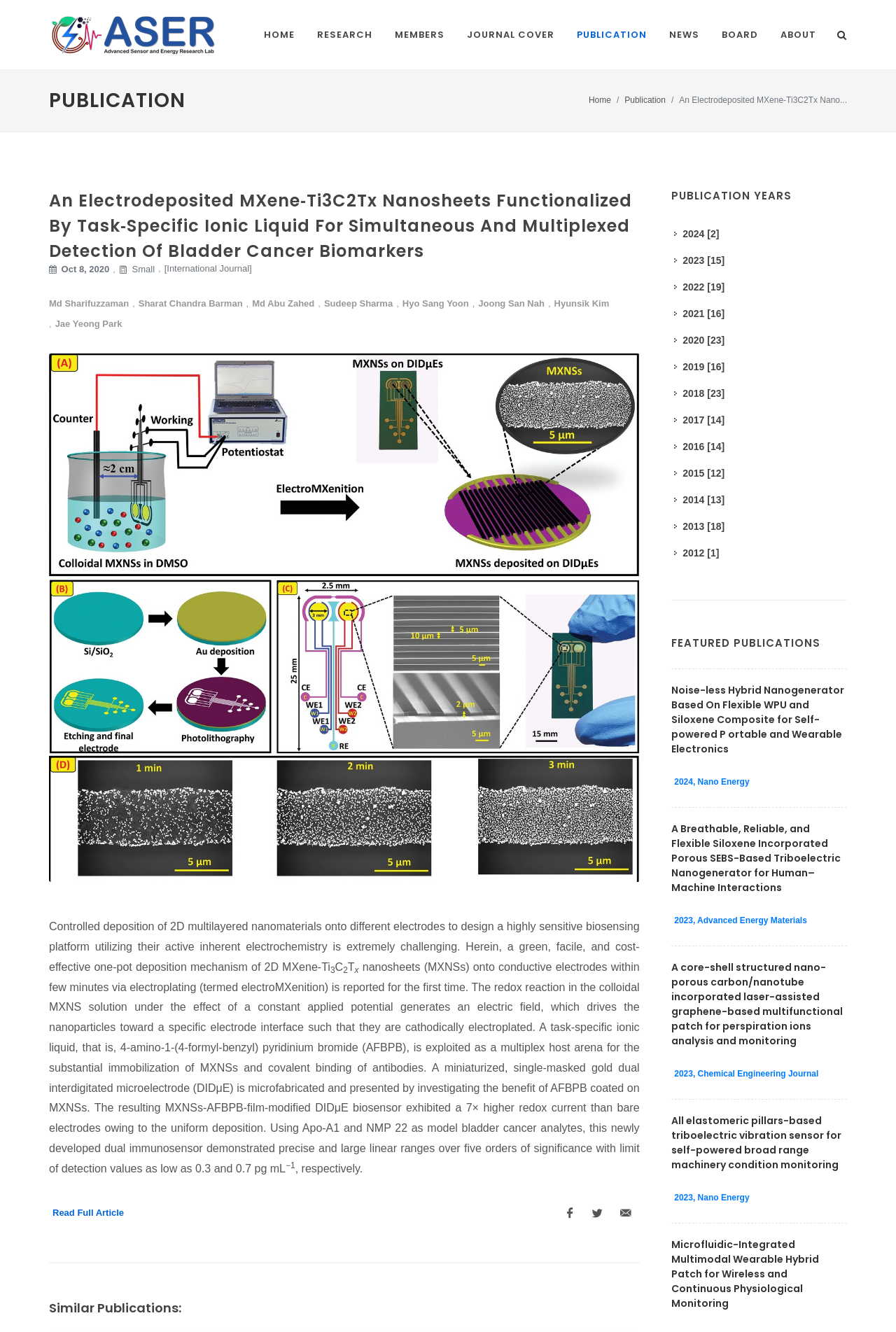Can you find the bounding box coordinates for the element that needs to be clicked to execute this instruction: "Check the featured publication 'Noise-less Hybrid Nanogenerator Based On Flexible WPU and Siloxene Composite for Self-powered P ortable and Wearable Electronics'"? The coordinates should be given as four float numbers between 0 and 1, i.e., [left, top, right, bottom].

[0.749, 0.513, 0.945, 0.568]